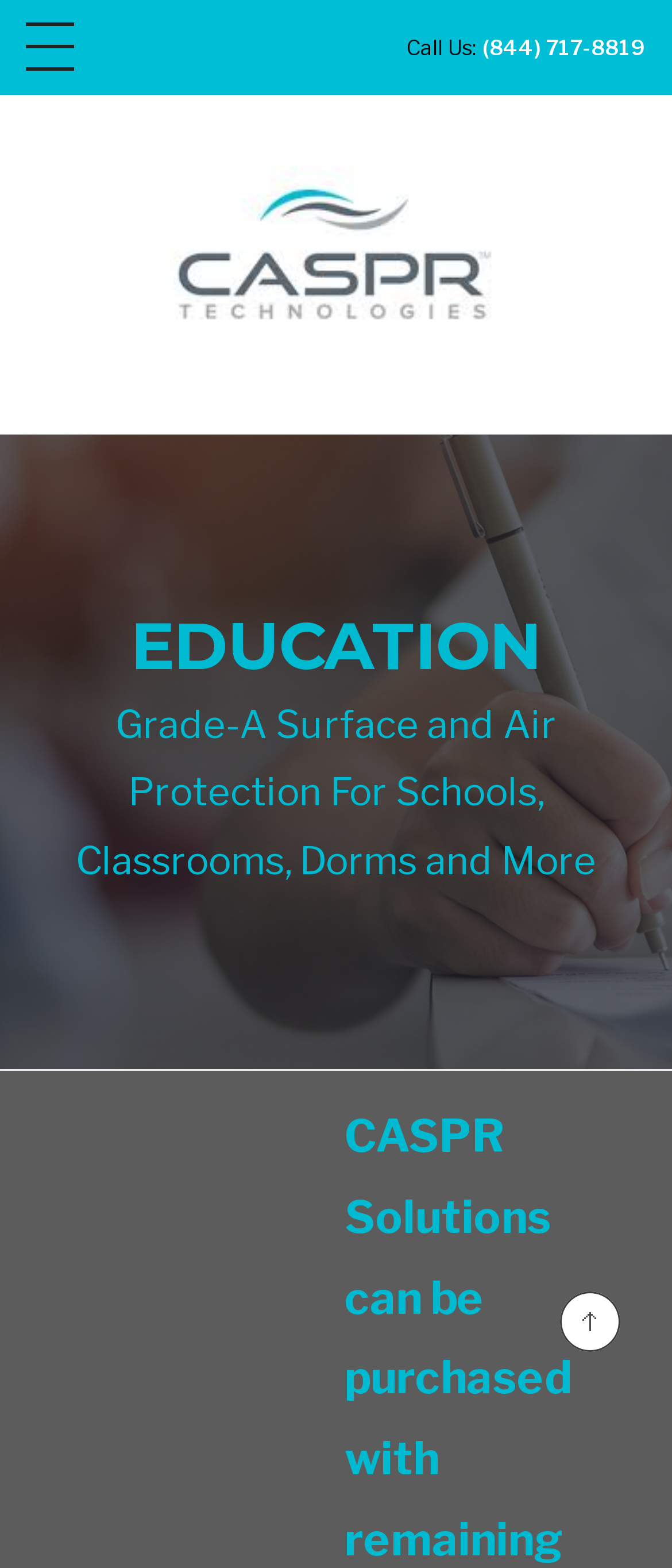For the given element description TestStar Example., determine the bounding box coordinates of the UI element. The coordinates should follow the format (top-left x, top-left y, bottom-right x, bottom-right y) and be within the range of 0 to 1.

None